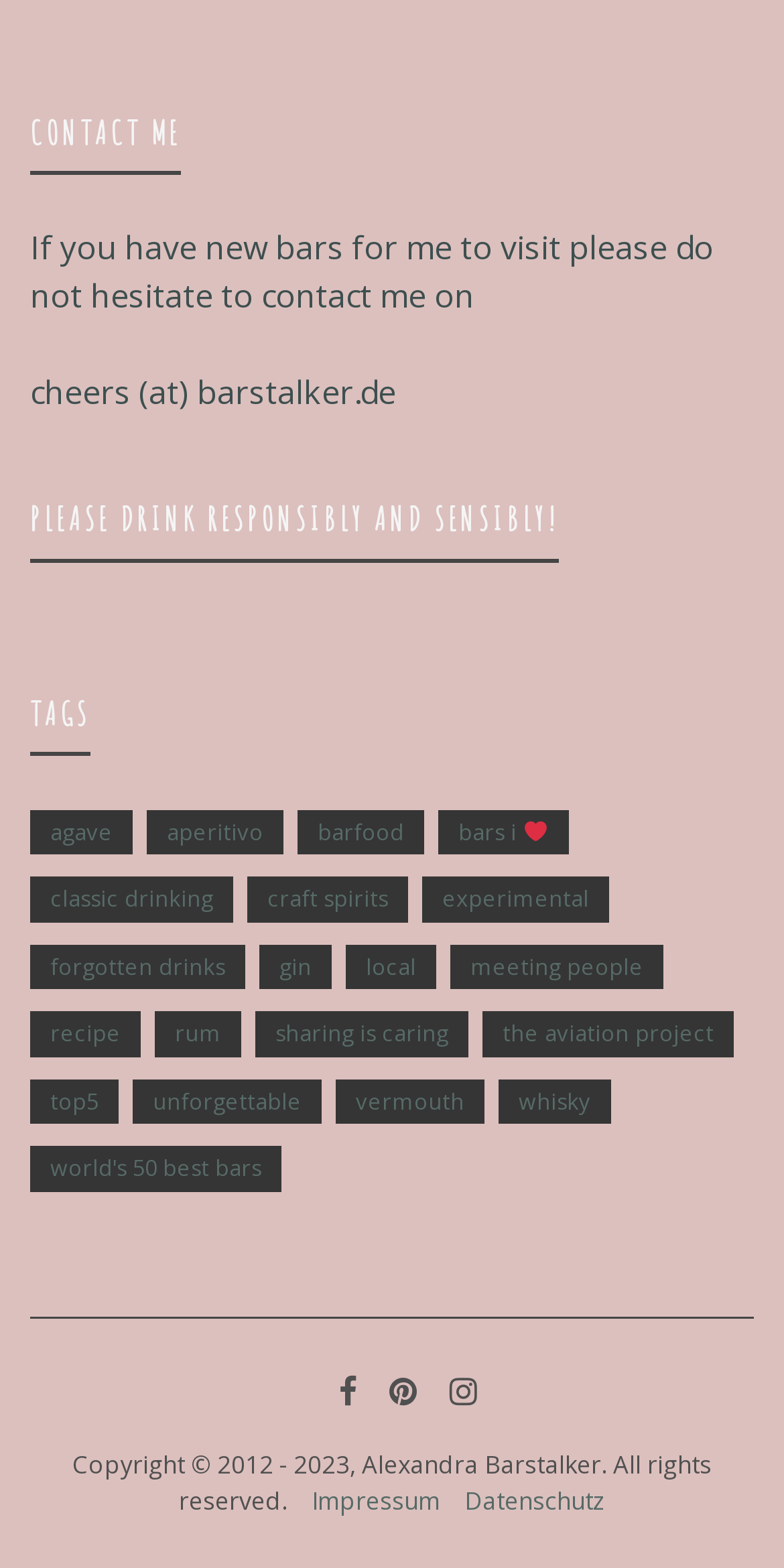Find the bounding box coordinates of the element to click in order to complete this instruction: "View the page about whisky". The bounding box coordinates must be four float numbers between 0 and 1, denoted as [left, top, right, bottom].

[0.636, 0.688, 0.779, 0.717]